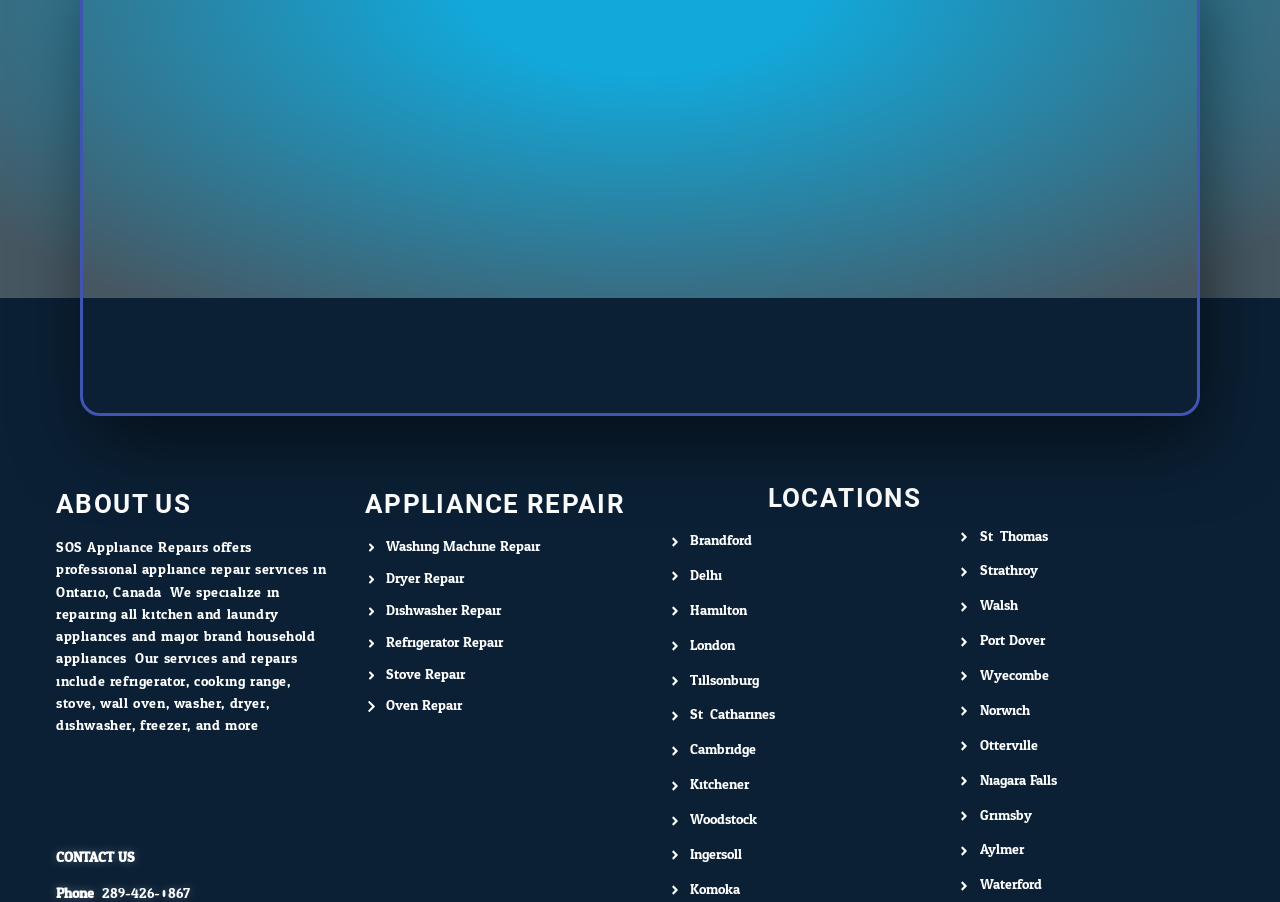How many types of appliance repairs are listed?
Please ensure your answer to the question is detailed and covers all necessary aspects.

Under the 'APPLIANCE REPAIR' section, I counted 6 types of appliance repairs listed, including Washing Machine Repair, Dryer Repair, Dishwasher Repair, Refrigerator Repair, Stove Repair, and Oven Repair.